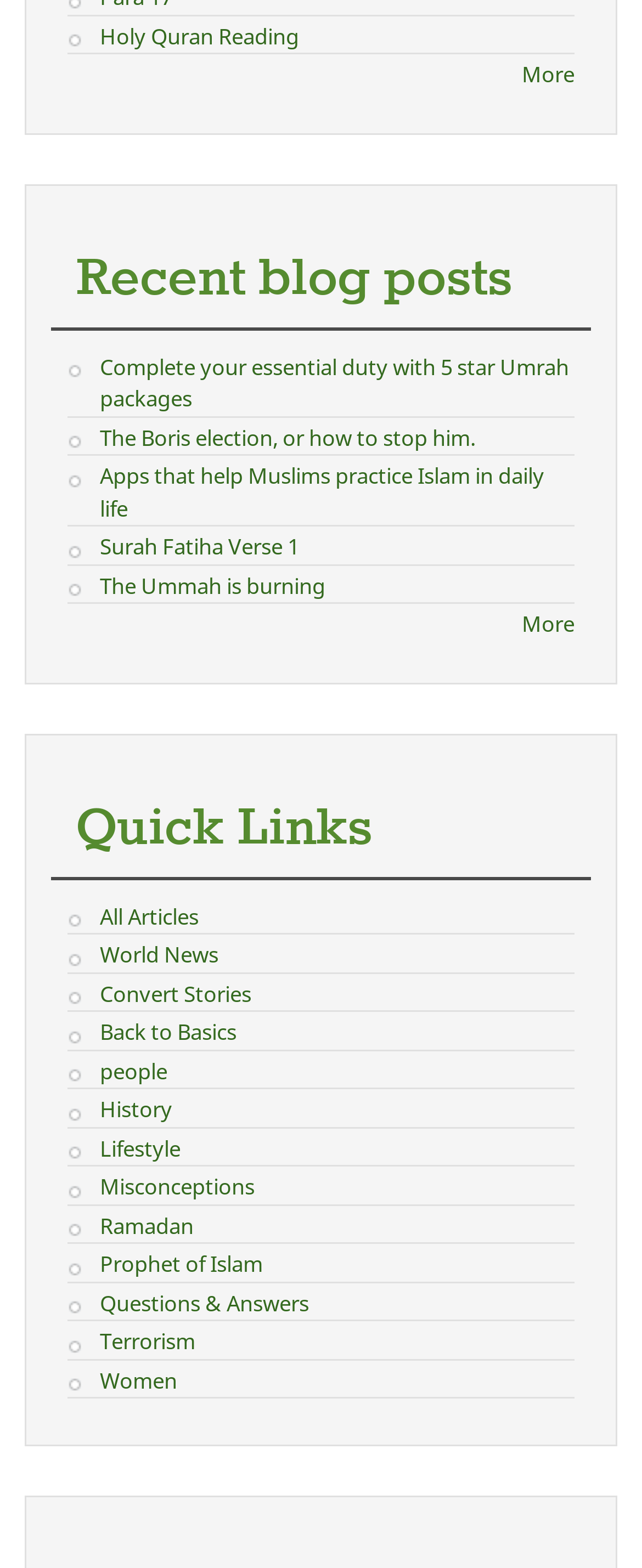Based on the element description, predict the bounding box coordinates (top-left x, top-left y, bottom-right x, bottom-right y) for the UI element in the screenshot: The Ummah is burning

[0.155, 0.364, 0.506, 0.383]